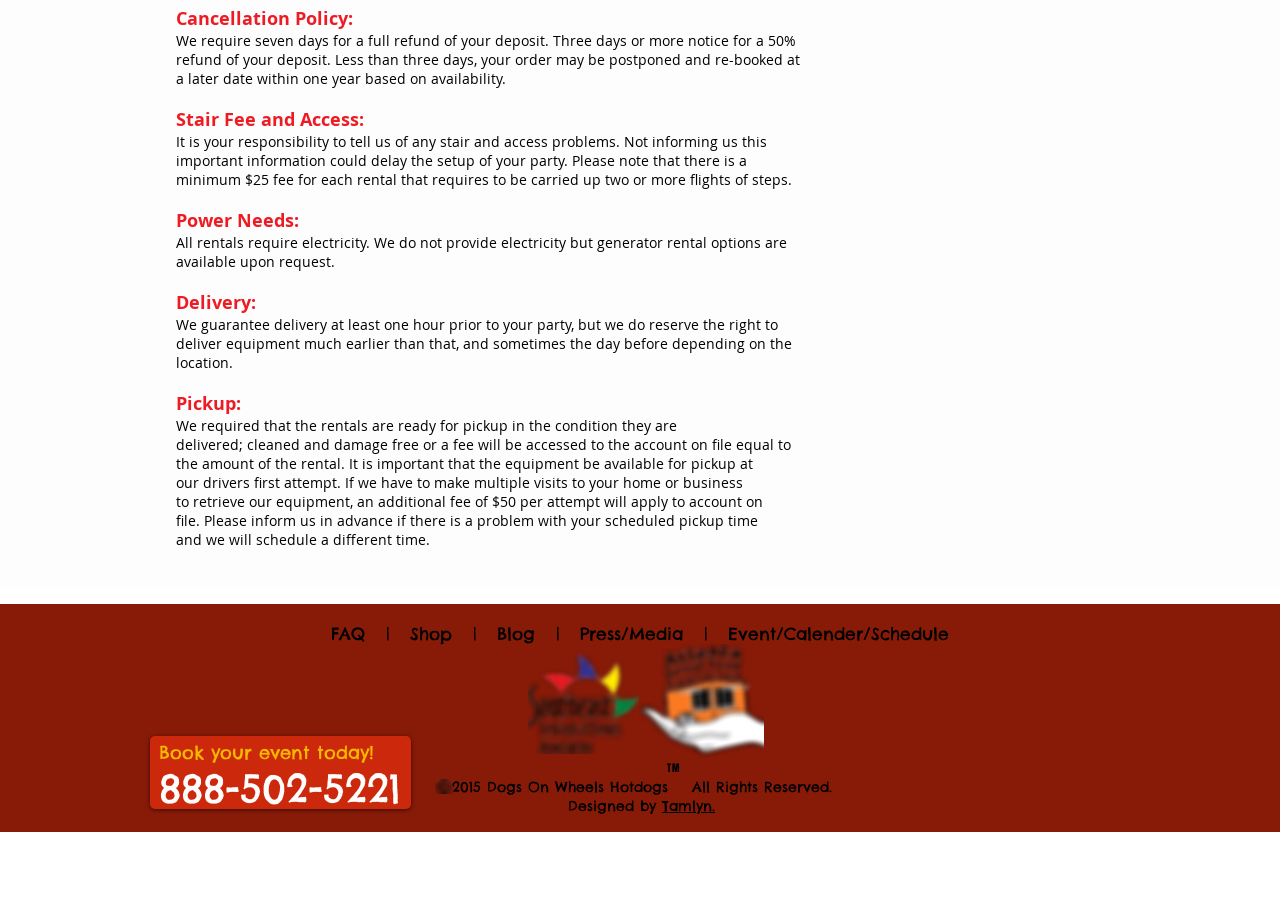Based on what you see in the screenshot, provide a thorough answer to this question: What is required for pickup?

According to the webpage, 'We required that the rentals are ready for pickup in the condition they are delivered; cleaned and damage free or a fee will be accessed to the account on file.' This implies that the customer is responsible for ensuring that the rented equipment is in good condition and clean when it is picked up.